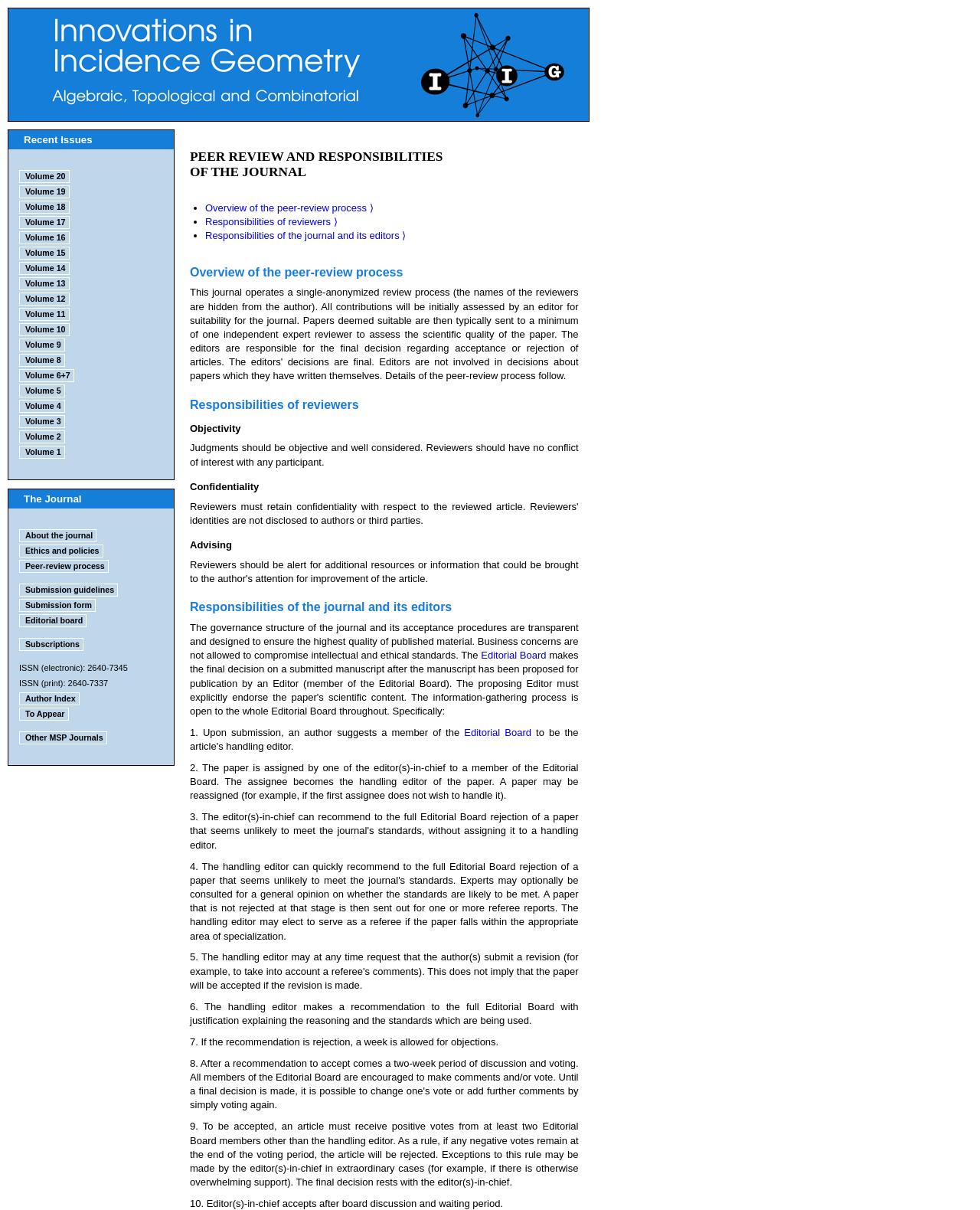Locate the bounding box coordinates of the clickable part needed for the task: "View Volume 20".

[0.02, 0.141, 0.071, 0.151]